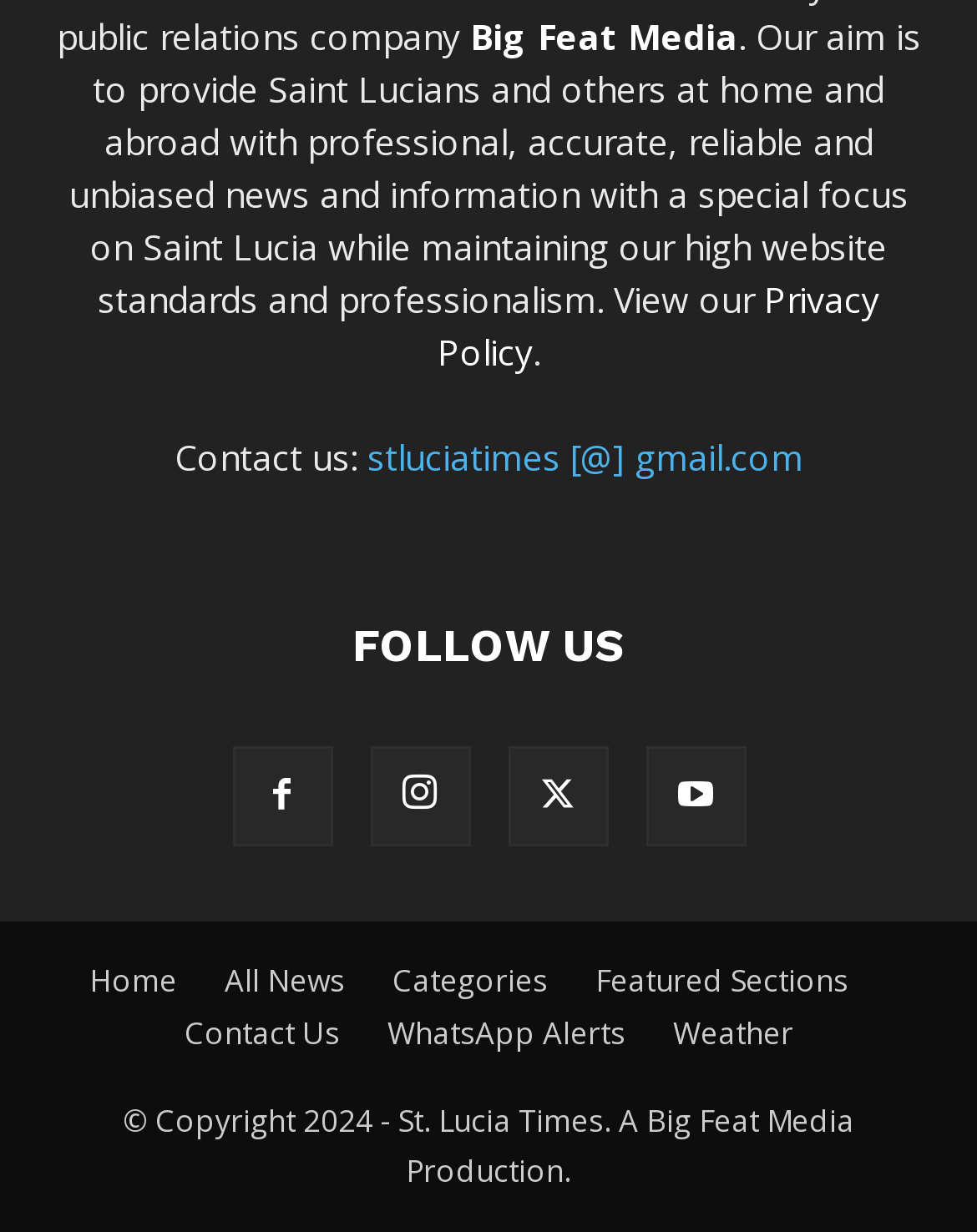Locate the bounding box of the UI element based on this description: "Twitter". Provide four float numbers between 0 and 1 as [left, top, right, bottom].

[0.519, 0.605, 0.622, 0.687]